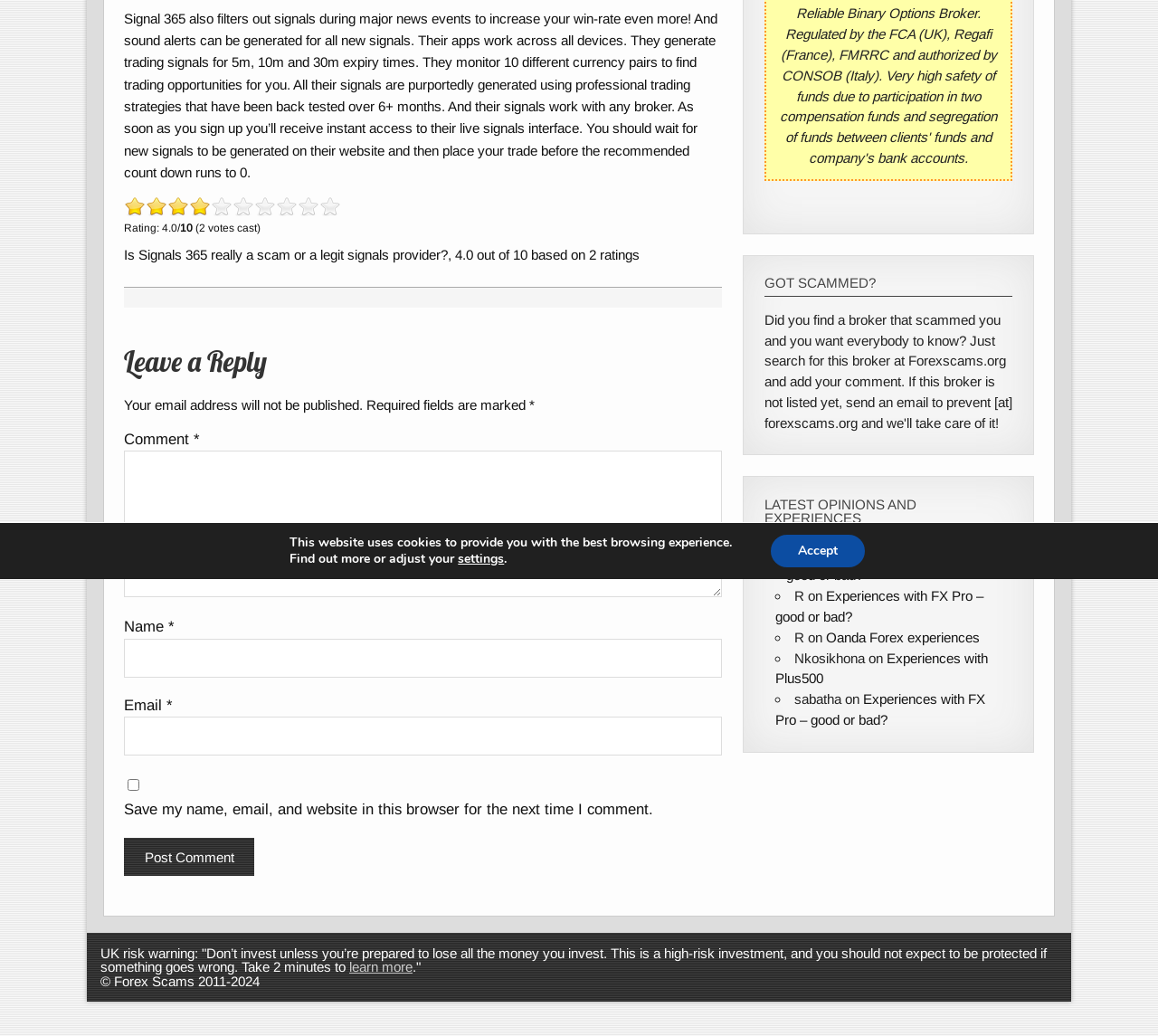Locate the bounding box coordinates of the UI element described by: "name="submit" value="Post Comment"". The bounding box coordinates should consist of four float numbers between 0 and 1, i.e., [left, top, right, bottom].

[0.107, 0.809, 0.22, 0.845]